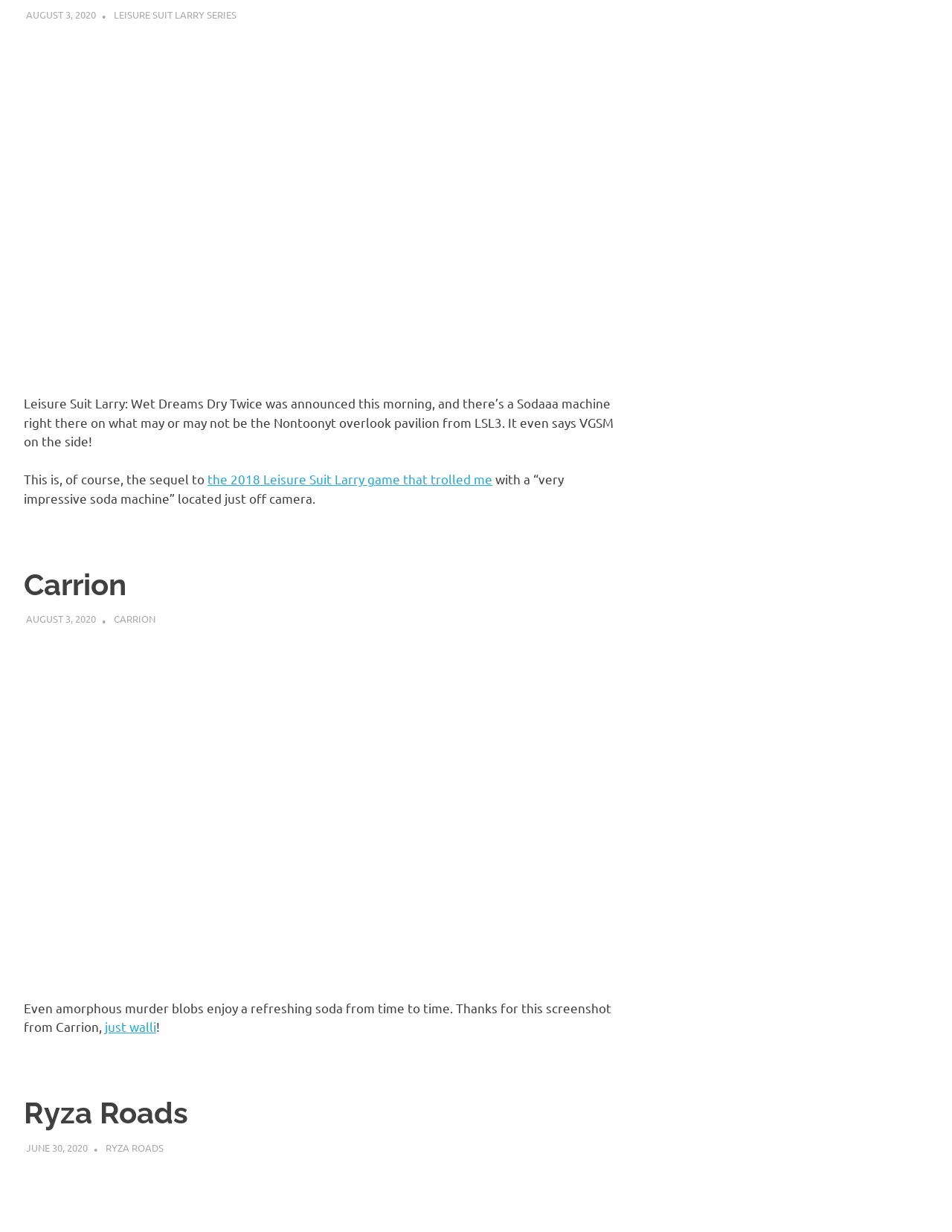Show me the bounding box coordinates of the clickable region to achieve the task as per the instruction: "Go to the DECAFJEDI homepage".

[0.117, 0.007, 0.168, 0.017]